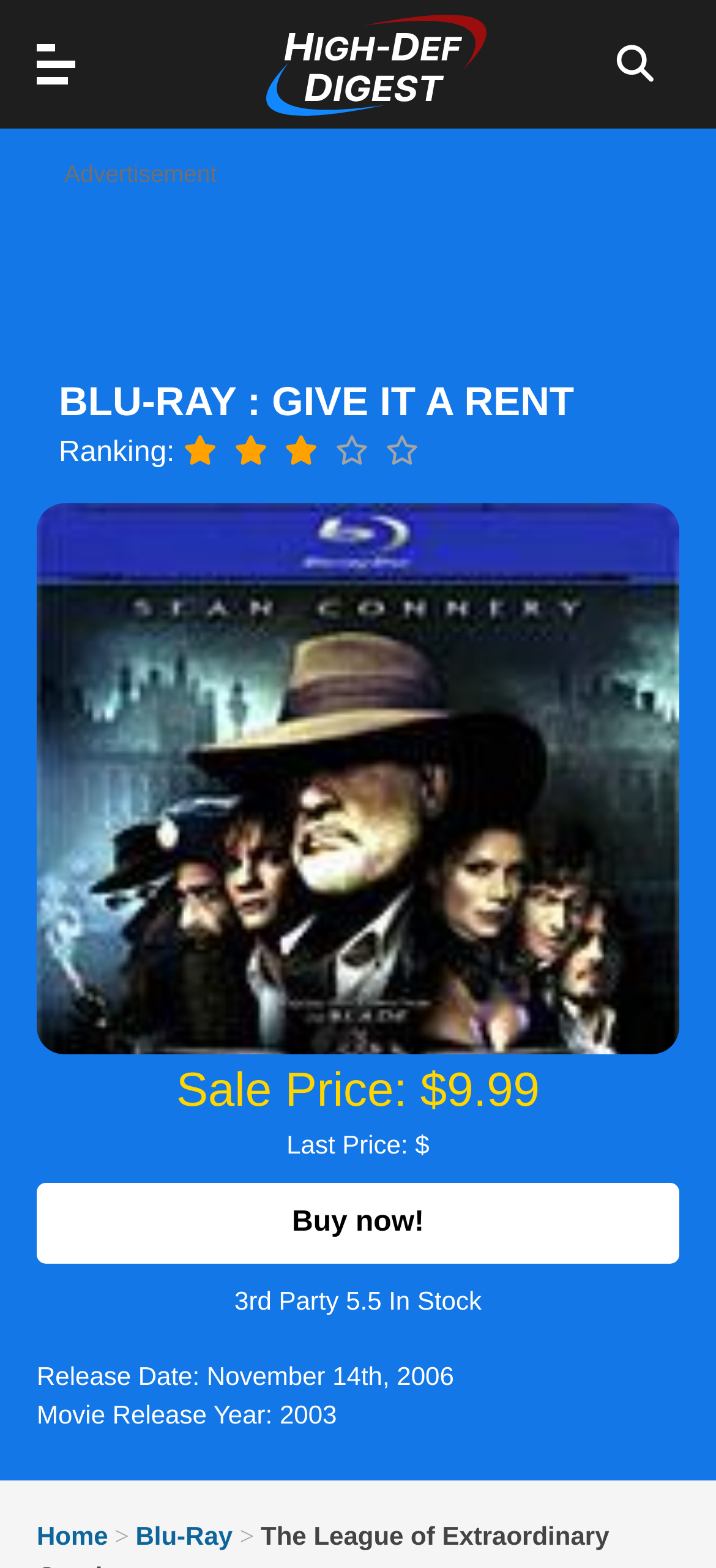Answer the question in a single word or phrase:
What is the price of the product?

$9.99